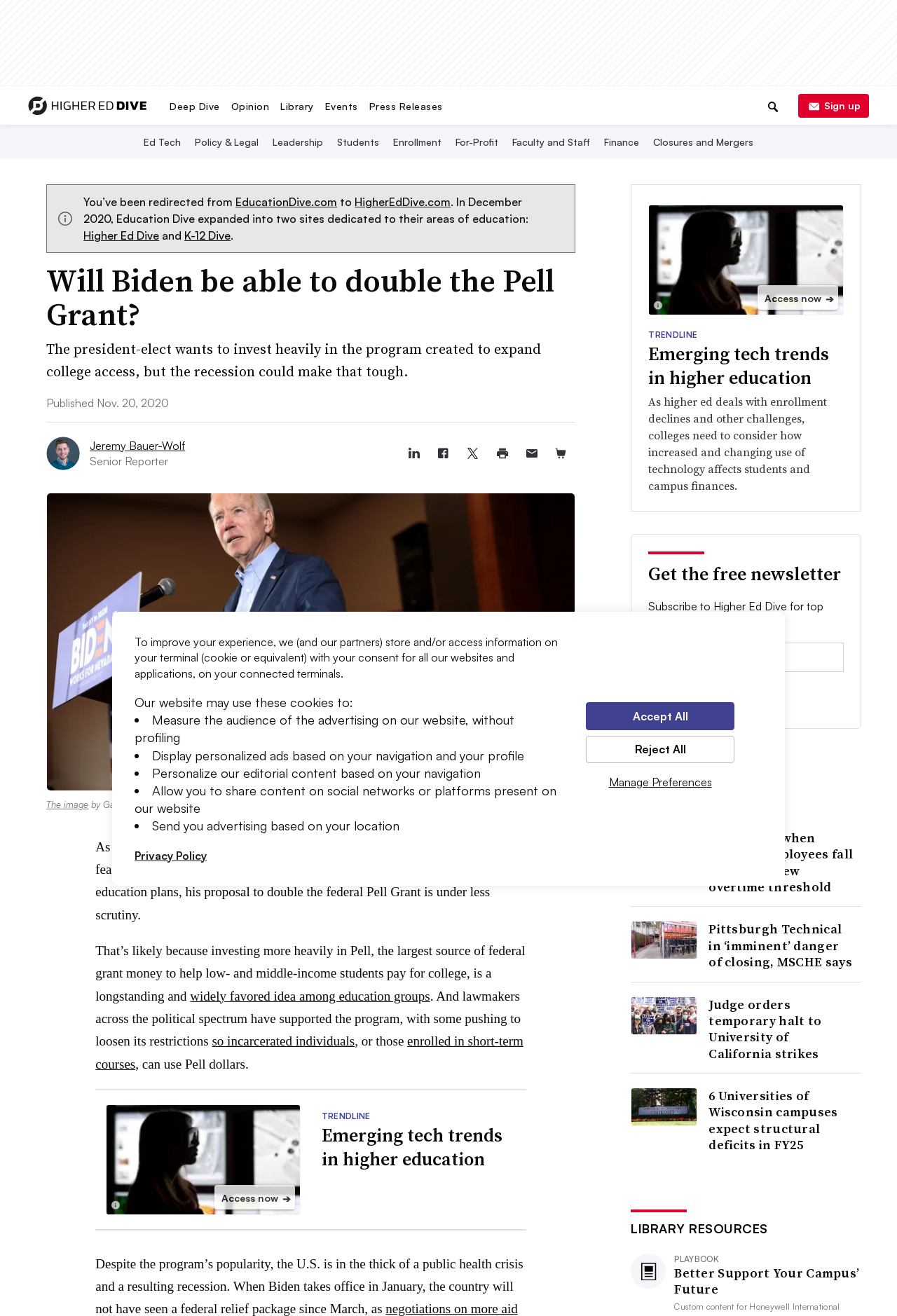Find the bounding box coordinates of the element you need to click on to perform this action: 'View the image of Joe Biden'. The coordinates should be represented by four float values between 0 and 1, in the format [left, top, right, bottom].

[0.052, 0.374, 0.642, 0.601]